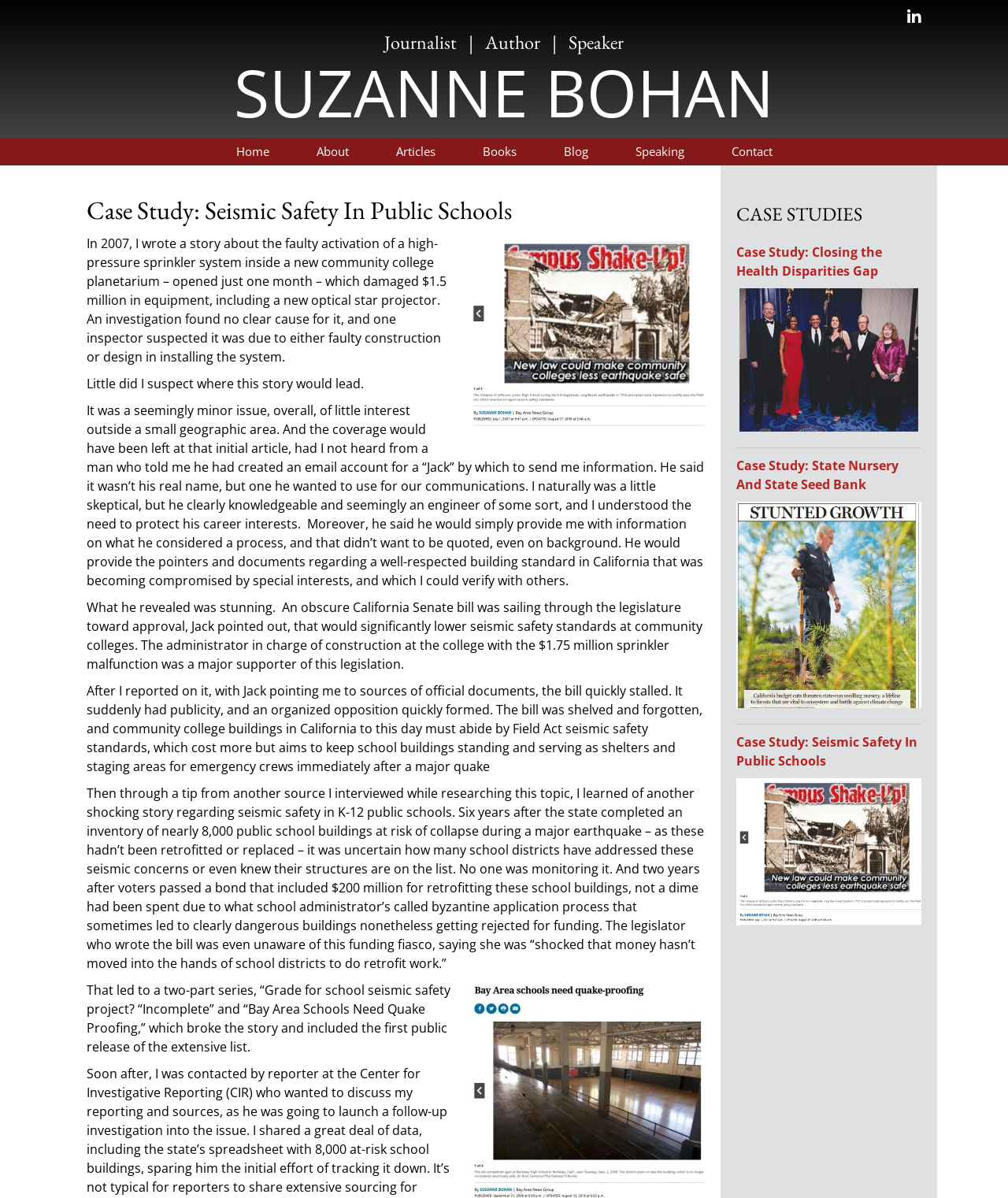Extract the bounding box coordinates for the UI element described by the text: "Suzanne Bohan". The coordinates should be in the form of [left, top, right, bottom] with values between 0 and 1.

[0.232, 0.04, 0.768, 0.114]